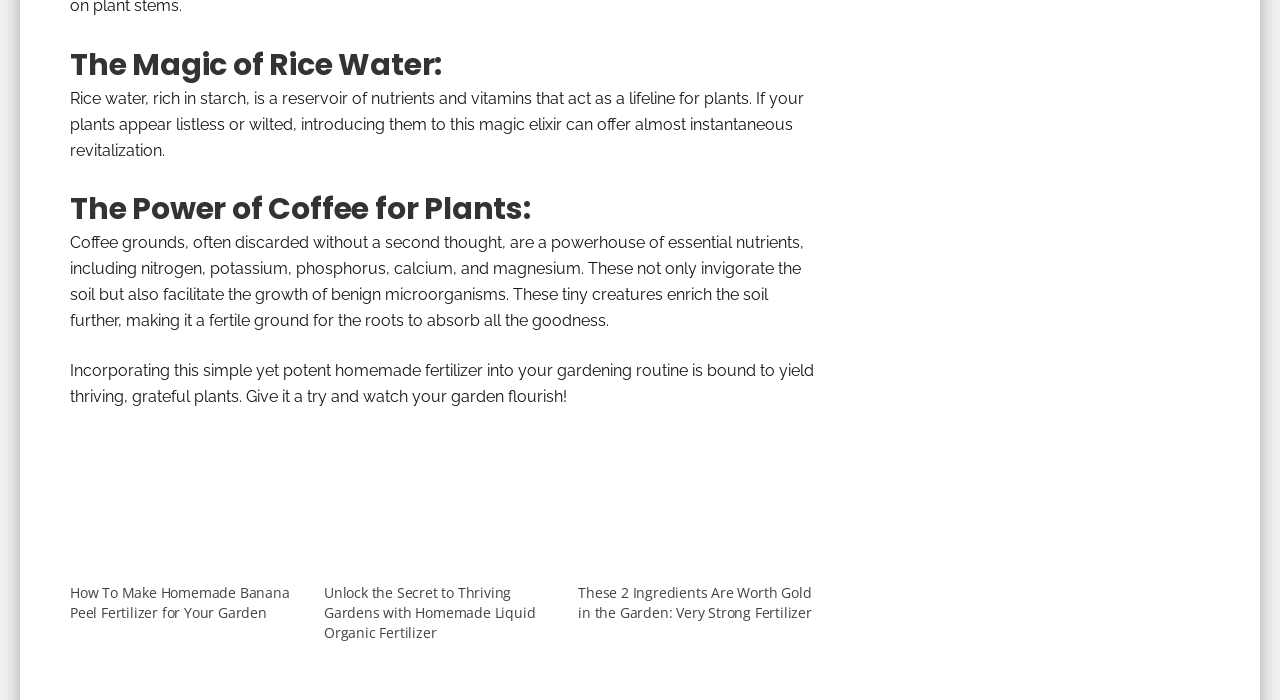What is the common theme among the links on the webpage?
Answer the question with just one word or phrase using the image.

homemade fertilizers